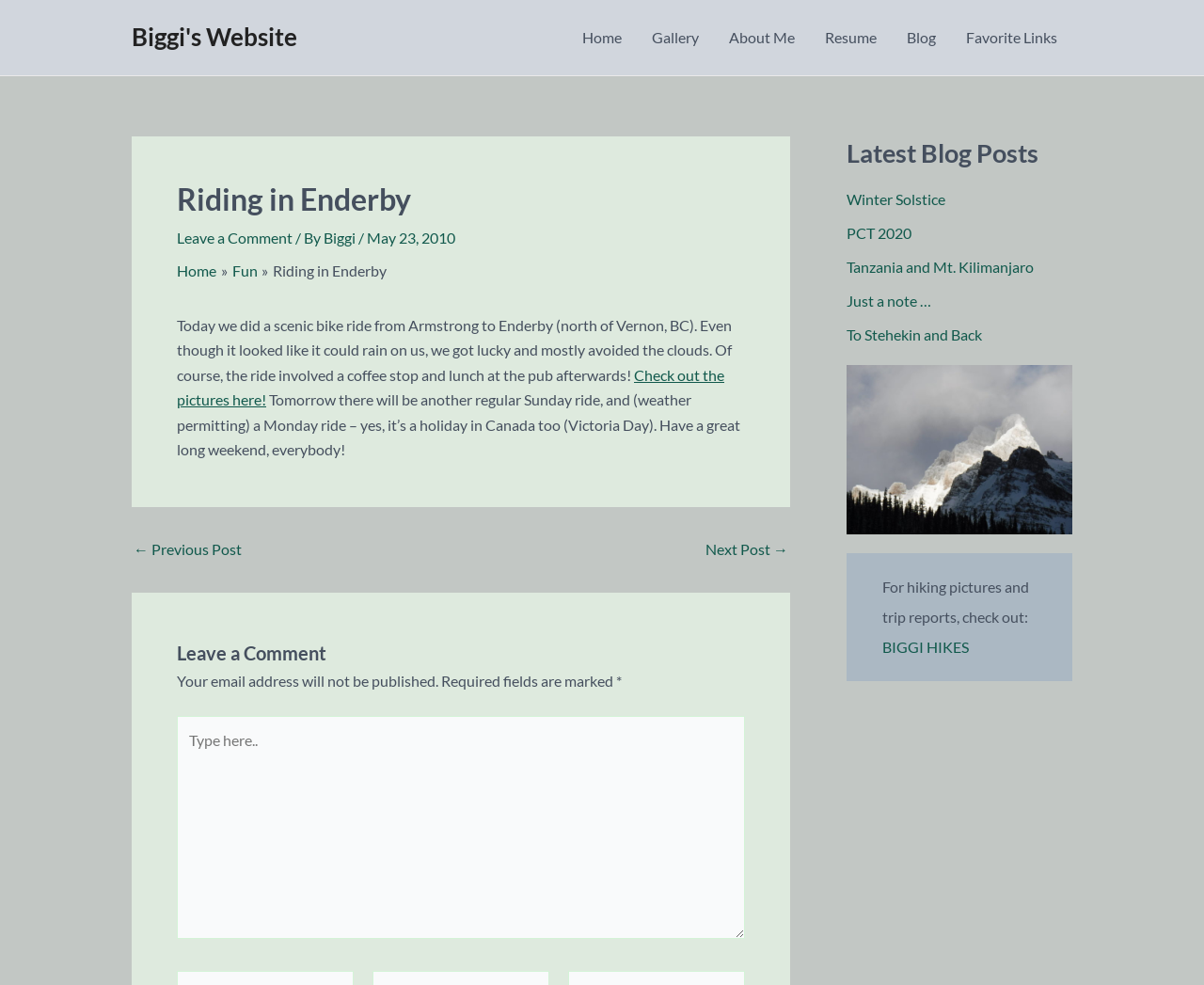Refer to the screenshot and answer the following question in detail:
What is the purpose of the 'Leave a Comment' section?

The 'Leave a Comment' section is a standard feature in blogs that allows users to leave their comments or feedback on the blog post. This can be inferred from the presence of a text box and the label 'Leave a Comment'.